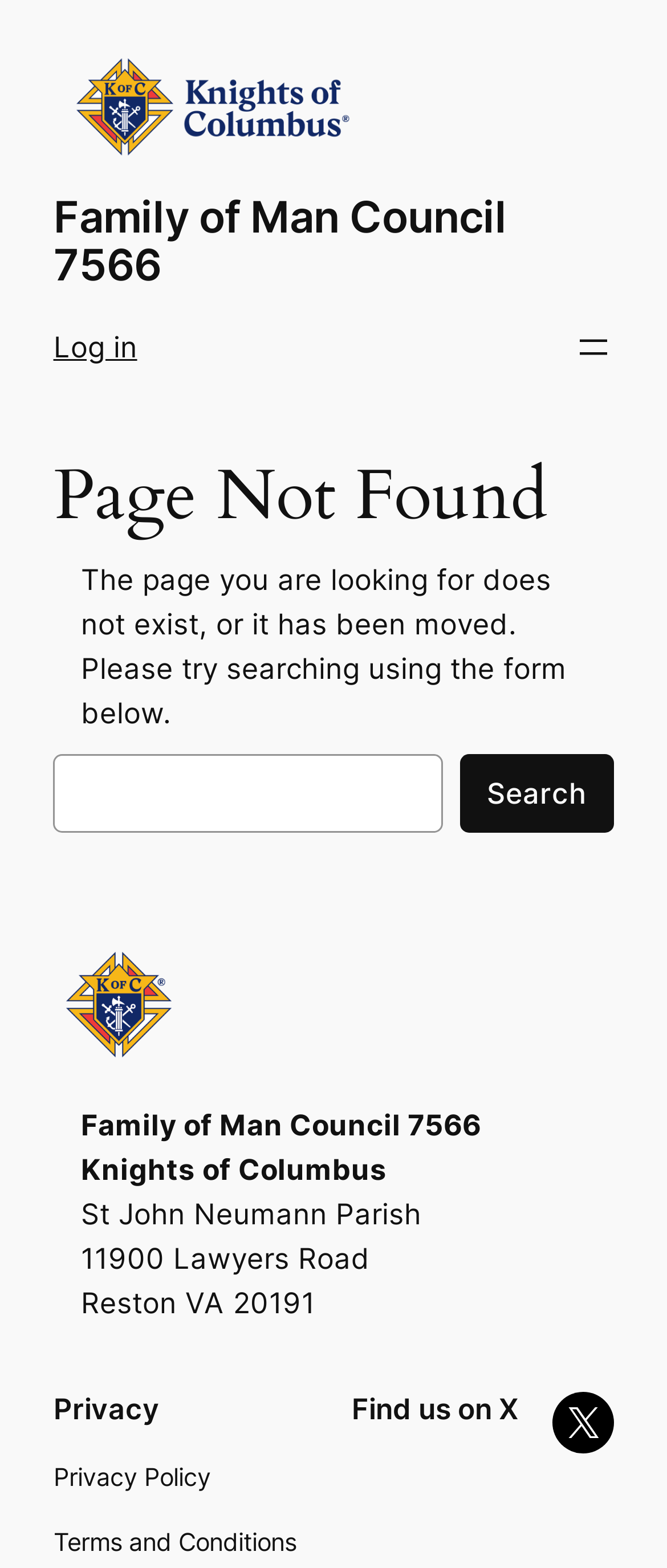Please pinpoint the bounding box coordinates for the region I should click to adhere to this instruction: "View Privacy Policy".

[0.08, 0.93, 0.316, 0.955]